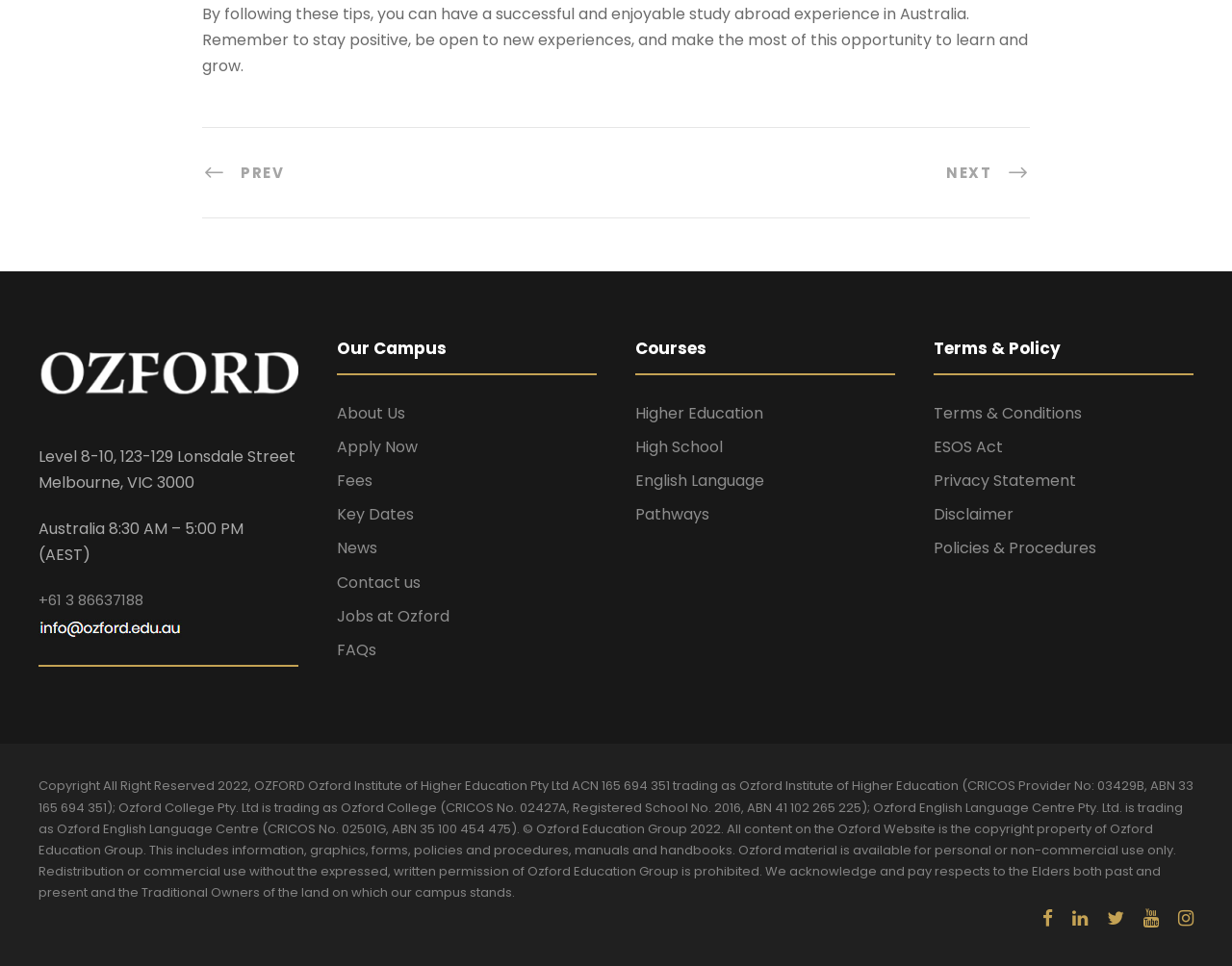Using the information from the screenshot, answer the following question thoroughly:
How many social media links are available at the bottom of the webpage?

At the bottom of the webpage, there are five social media links available, which can be identified by their icons. These links are represented by the elements '', '', '', '', and ''.